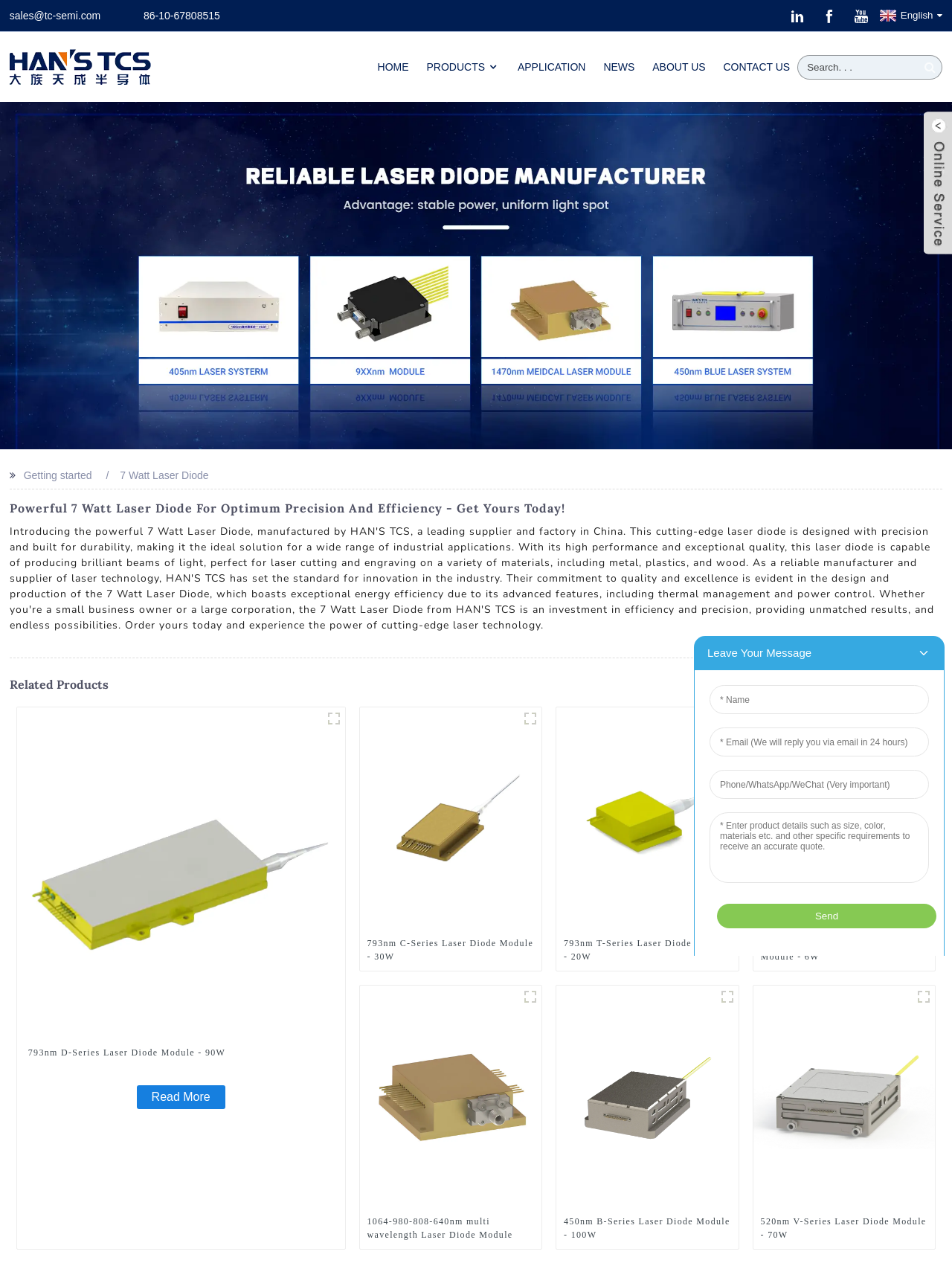Predict the bounding box of the UI element that fits this description: "alt="facebook"".

None